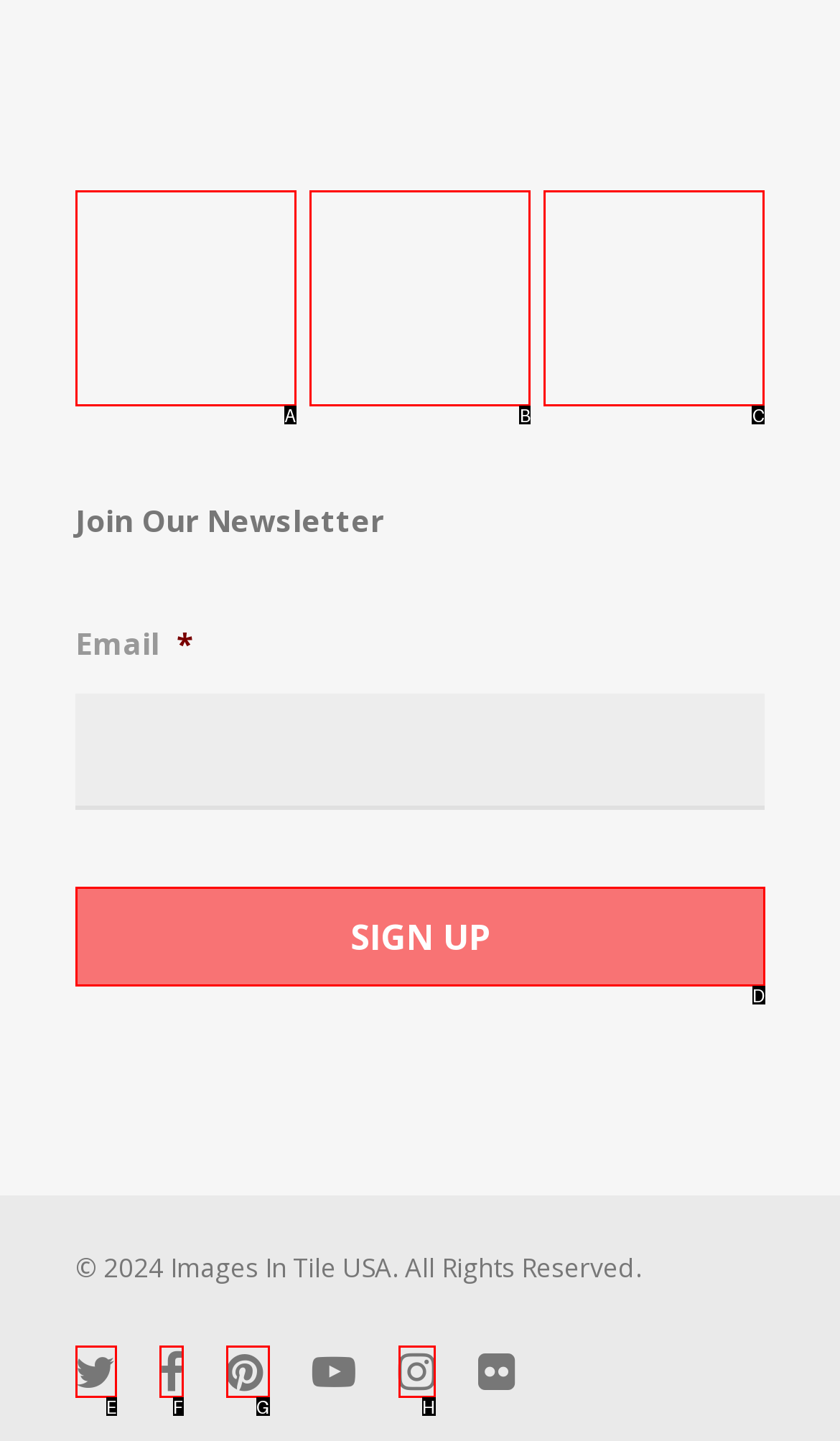Tell me which option best matches this description: value="SIGN UP"
Answer with the letter of the matching option directly from the given choices.

D